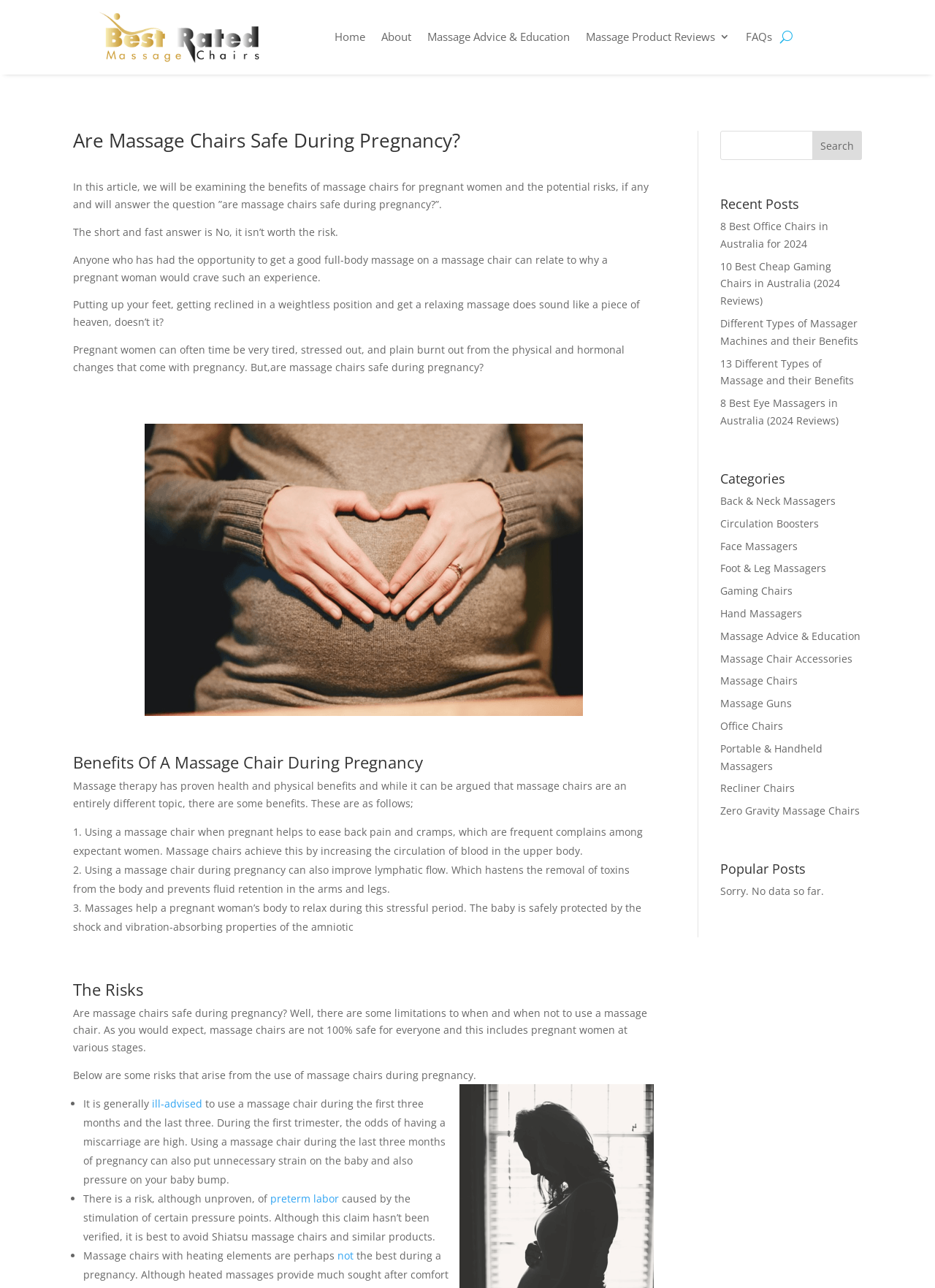What is the warning about massage chairs during the first trimester?
Using the visual information from the image, give a one-word or short-phrase answer.

High risk of miscarriage